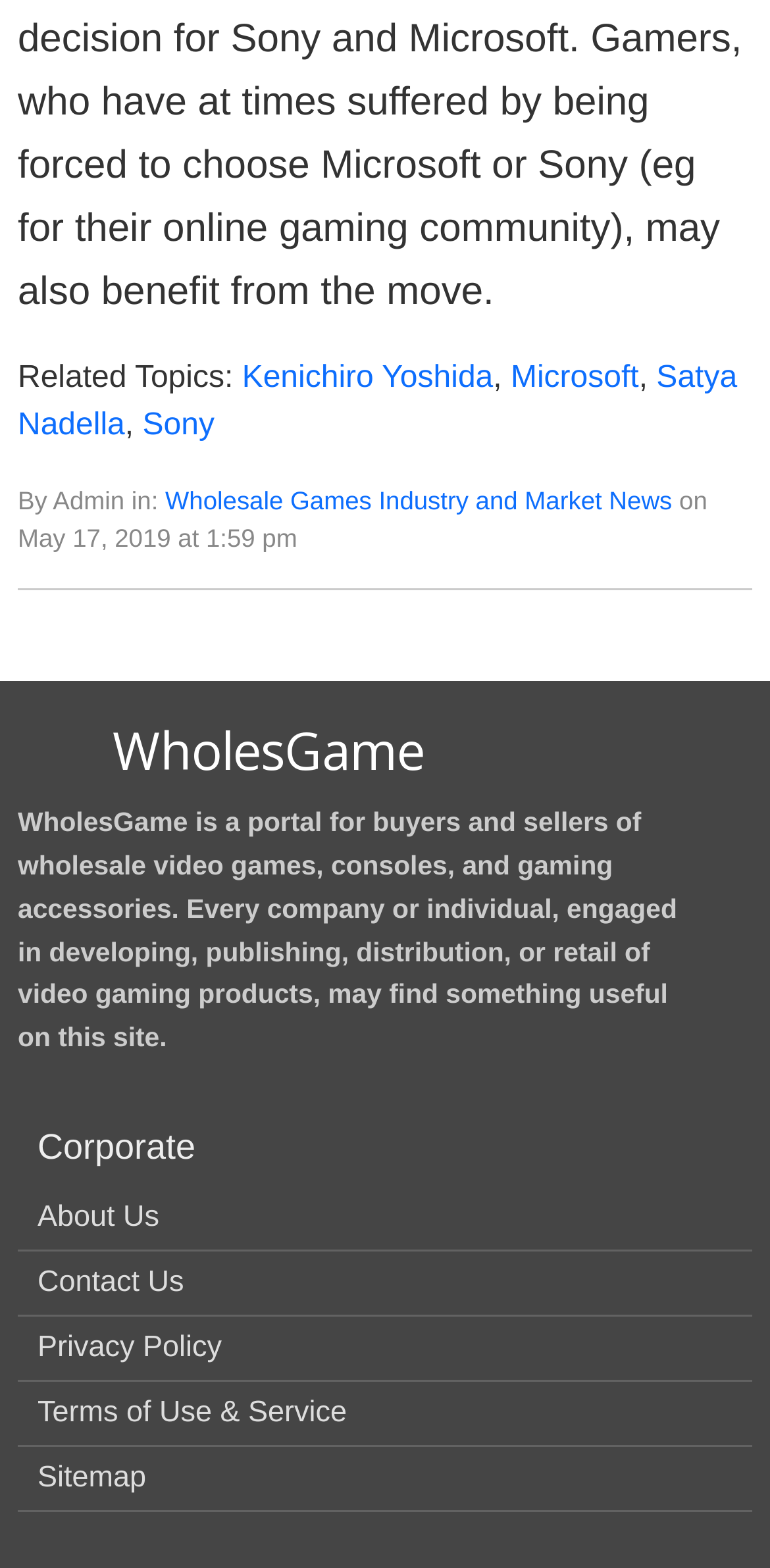Who are the related topics mentioned on the webpage?
Refer to the image and provide a detailed answer to the question.

The related topics mentioned on the webpage can be determined by looking at the link elements with the text 'Kenichiro Yoshida', 'Microsoft', 'Satya Nadella', and 'Sony', which are located near the top of the webpage.